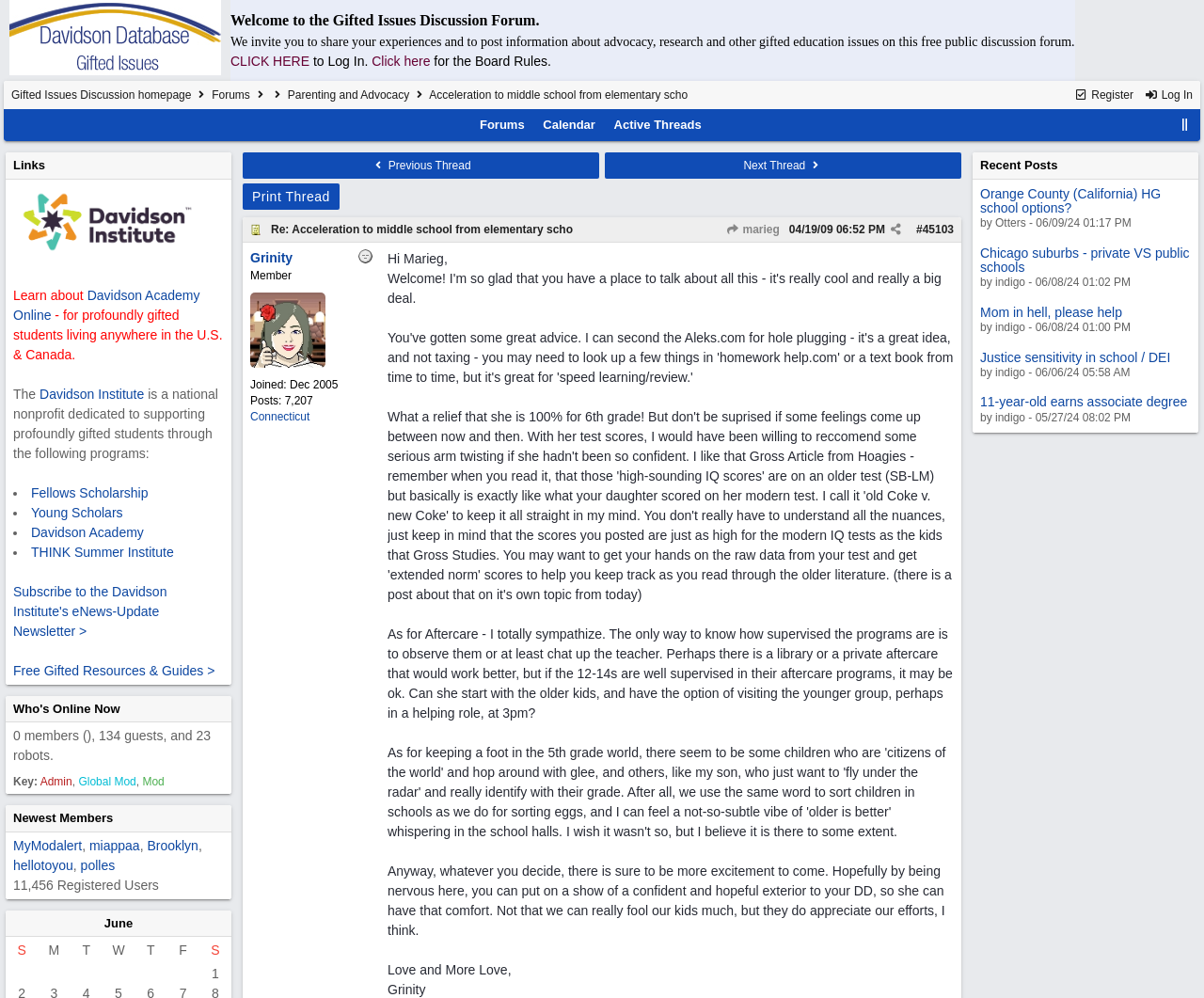What is the purpose of the 'Log In' link?
Based on the image, give a one-word or short phrase answer.

To log in to the forum